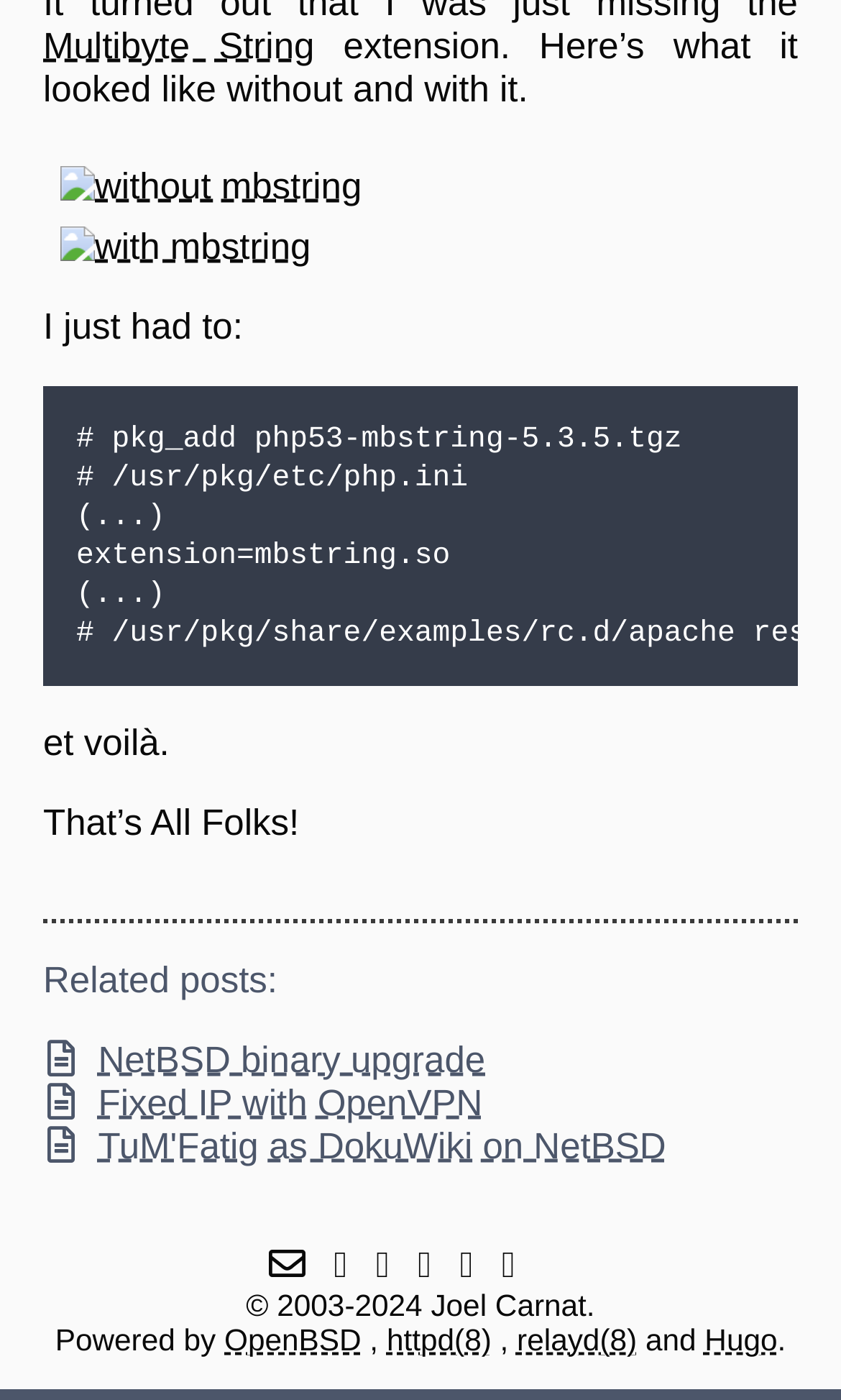Find the bounding box coordinates of the clickable element required to execute the following instruction: "View the image related to Twitch news". Provide the coordinates as four float numbers between 0 and 1, i.e., [left, top, right, bottom].

None